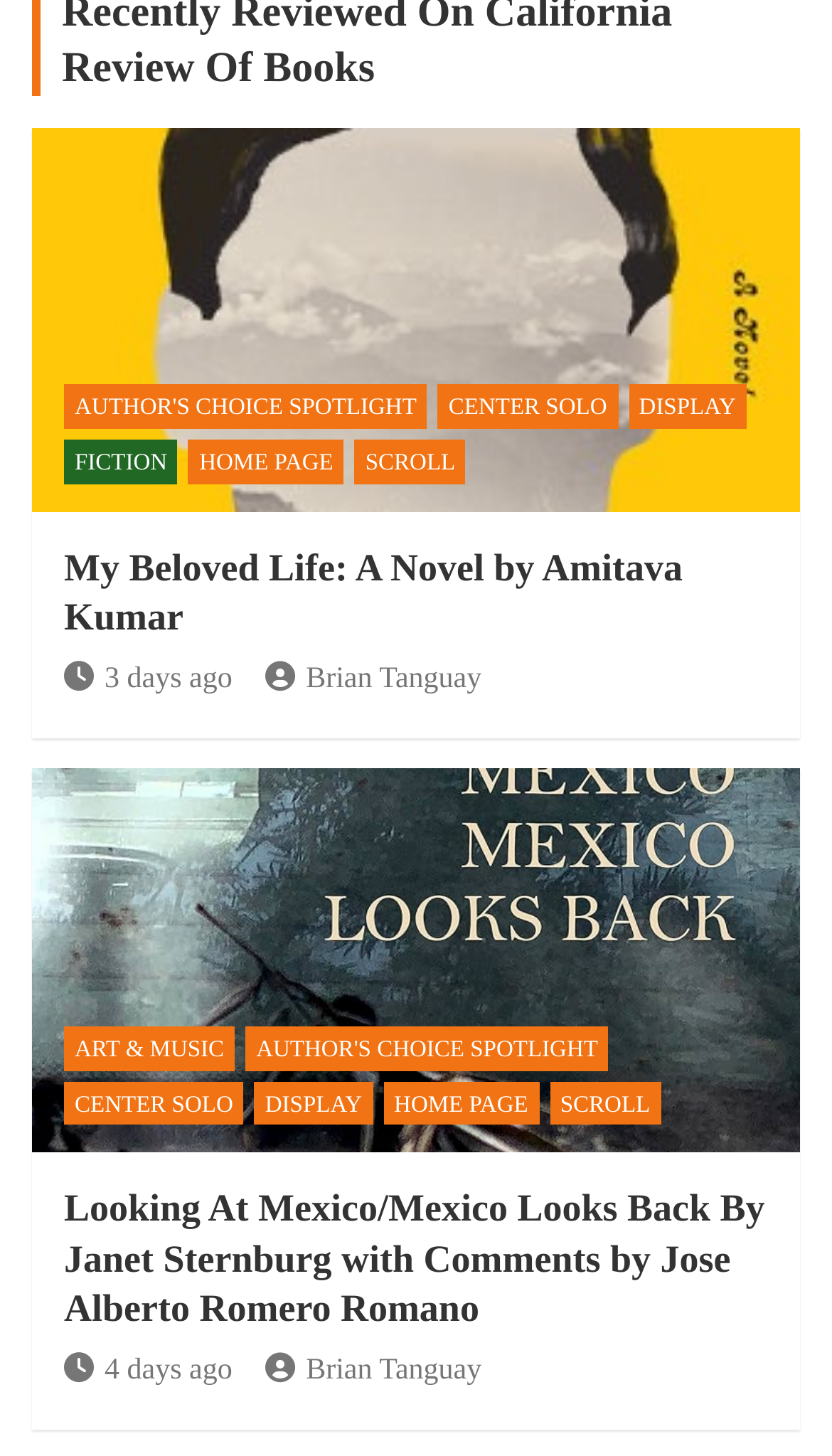Look at the image and give a detailed response to the following question: Who is the author of the second article?

The author of the second article can be found in the heading element with the text 'Looking At Mexico/Mexico Looks Back By Janet Sternburg with Comments by Jose Alberto Romero Romano' which is located at the middle of the webpage.